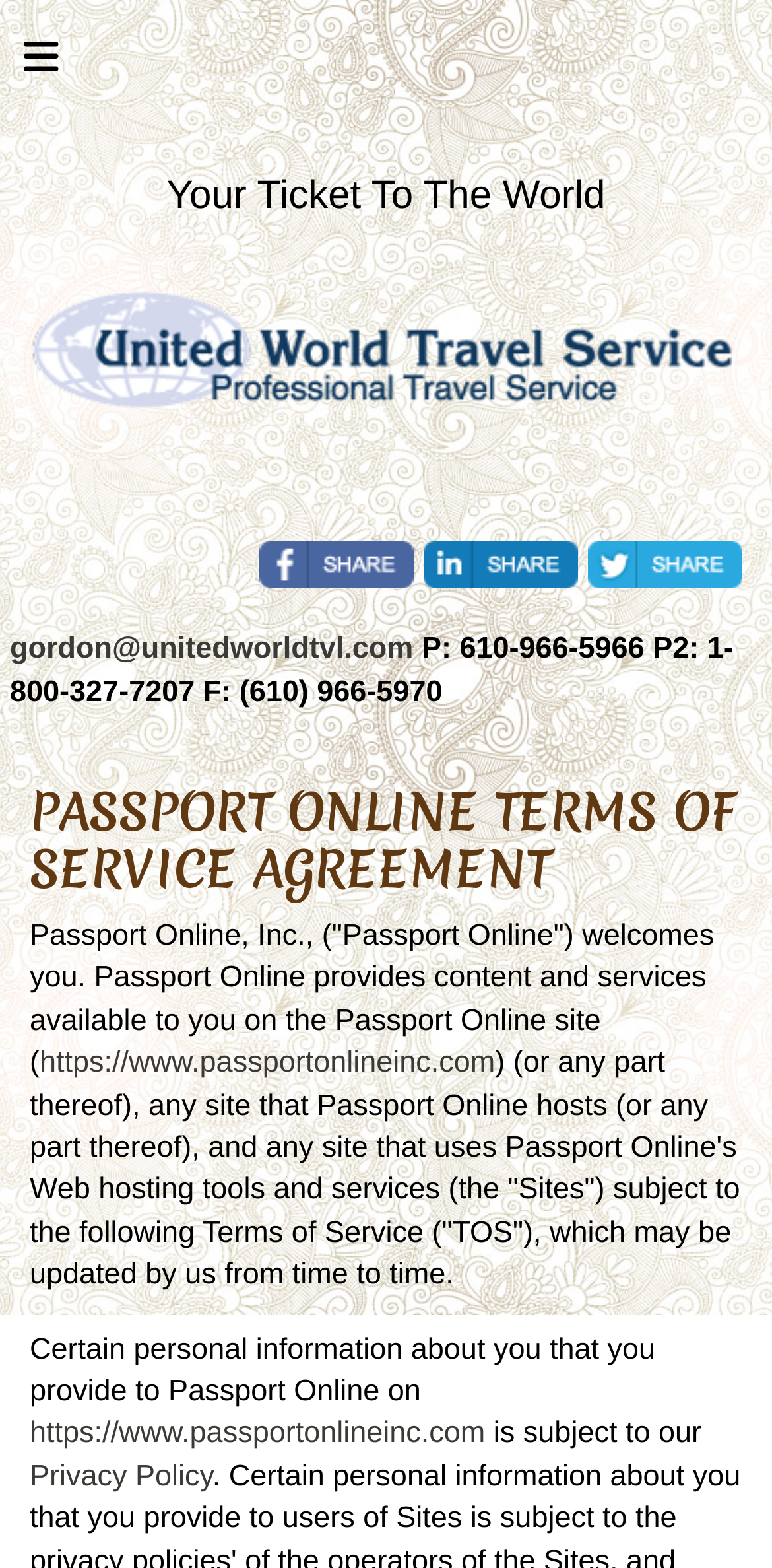Give a full account of the webpage's elements and their arrangement.

The webpage is titled "Terms of Use - United World Travel Service" and appears to be a terms of service agreement page. At the top left, there is a button labeled "Toggle navigation" that controls a mobile menu. Next to it, there is a heading that reads "Your Ticket To The World". 

Below the heading, there is a layout table that spans most of the page width, containing three social media links to share the page on Facebook, LinkedIn, and Twitter, aligned horizontally.

On the left side of the page, there is a section with contact information, including an email address and phone numbers. Below this section, there is a heading that reads "PASSPORT ONLINE TERMS OF SERVICE AGREEMENT". 

The main content of the page is a lengthy passage of text that outlines the terms of service agreement. The text is divided into several paragraphs, with some links to external websites and a link to a privacy policy page. The text describes the terms of service, including the use of personal information and the sites that are subject to these terms.